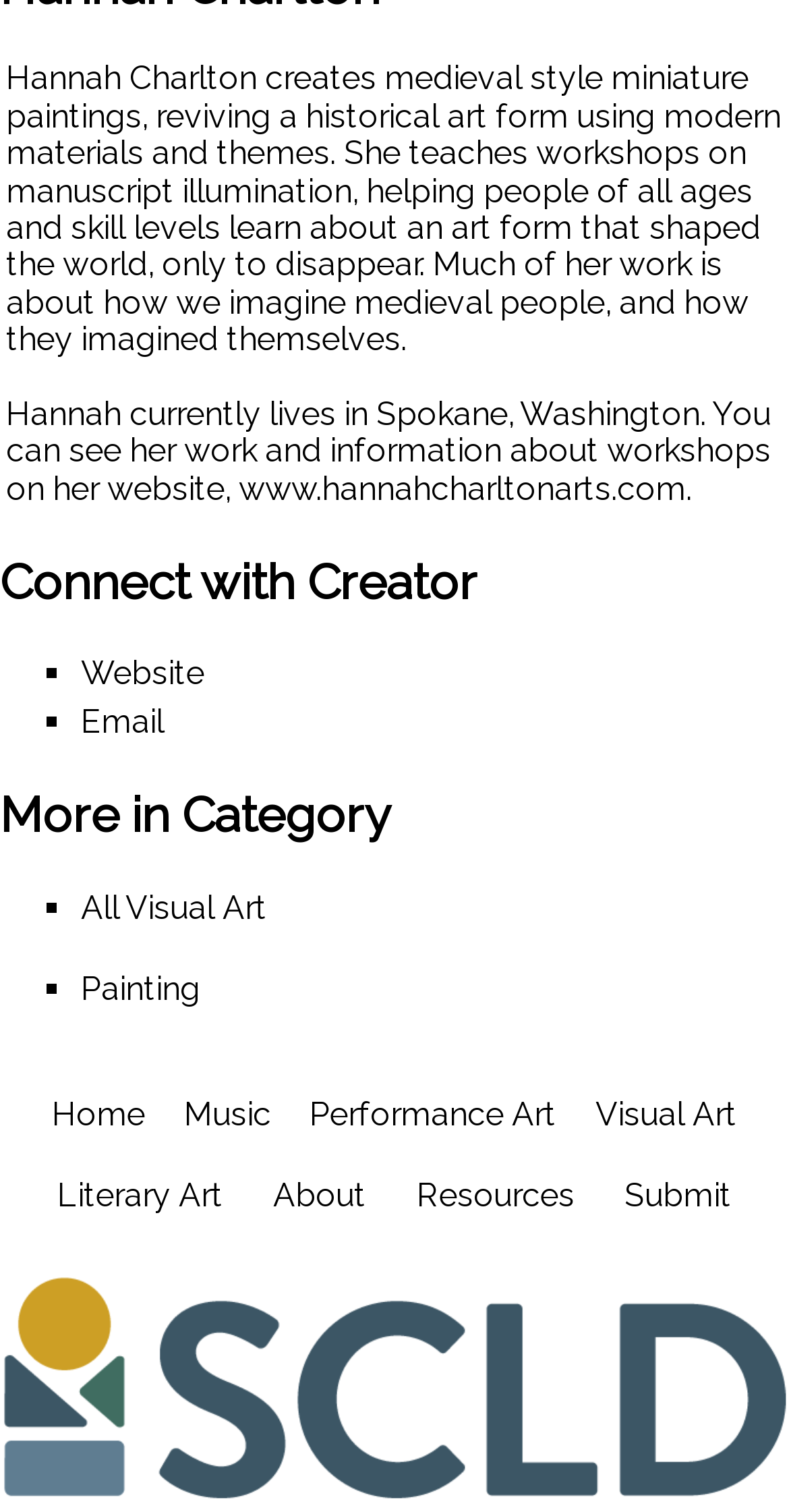What is the website of Hannah Charlton?
Could you answer the question in a detailed manner, providing as much information as possible?

The link element with the text 'Website' points to Hannah Charlton's website, which is www.hannahcharltonarts.com.